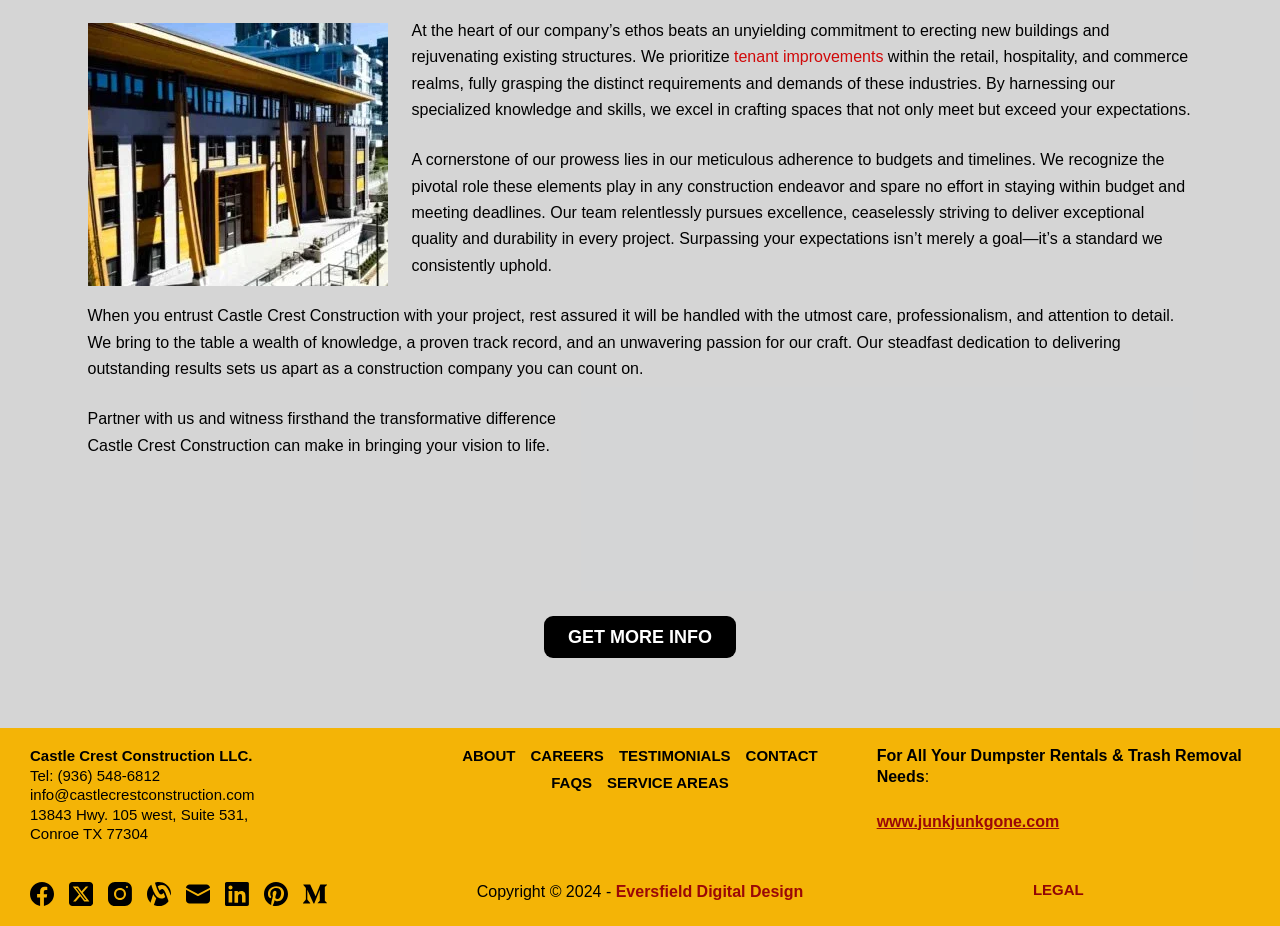Provide the bounding box coordinates of the UI element that matches the description: "aria-label="X (Twitter)"".

[0.054, 0.952, 0.073, 0.978]